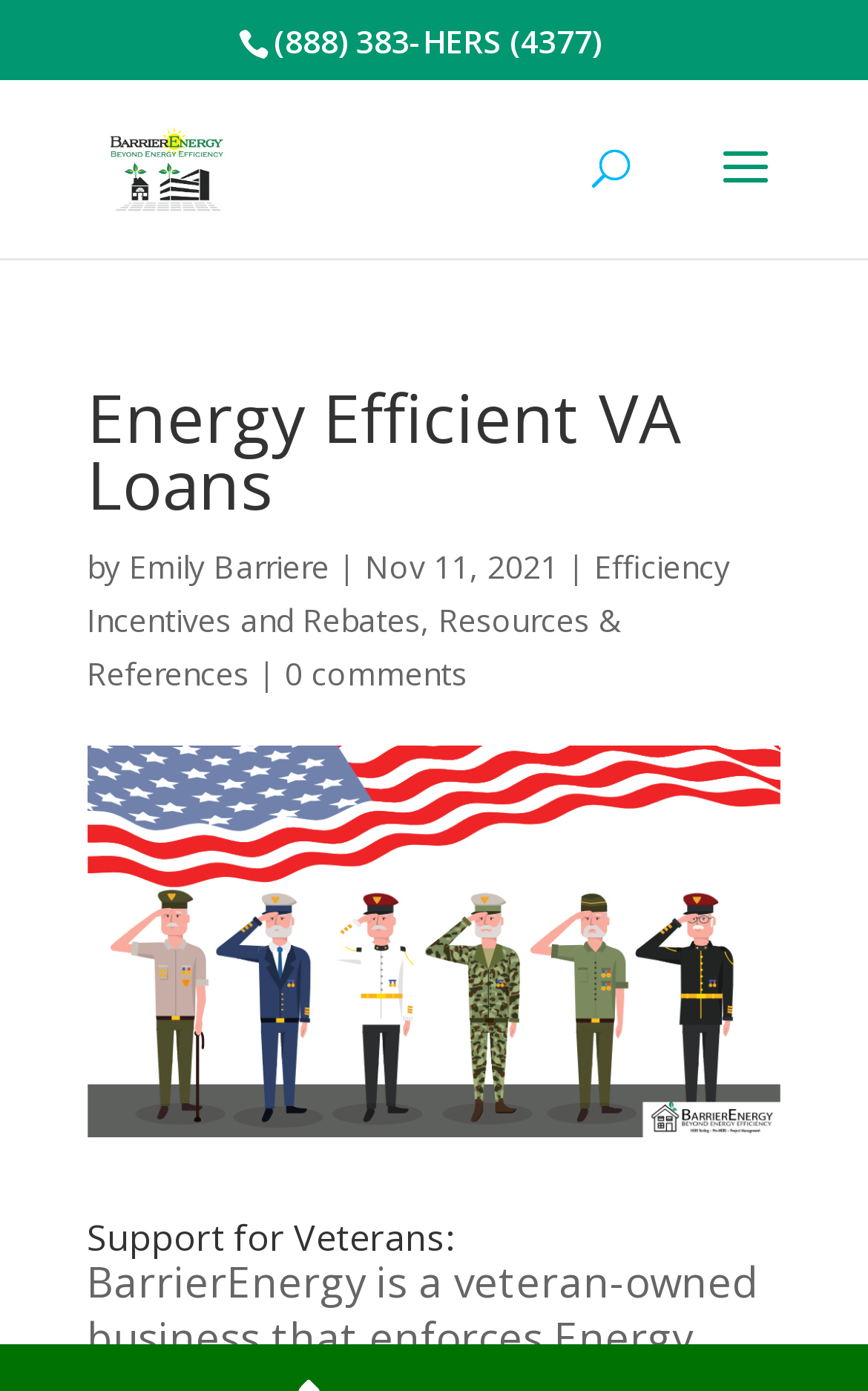Summarize the webpage with a detailed and informative caption.

The webpage is about Energy Efficient VA Loans, specifically offered by BarrierEnergy, a Veteran-owned company. At the top-right corner, there is a phone number, (888) 383-HERS (4377), and a link to the company's homepage, accompanied by a logo image. Below this, there is a search bar with a search box and a label "Search for:".

The main content of the page is divided into sections. The first section has a heading "Energy Efficient VA Loans" and is written by Emily Barriere, as indicated by the author's name and a date, November 11, 2021. Below this, there are two links, "Efficiency Incentives and Rebates" and "Resources & References", separated by a vertical line.

On the right side of the page, there is a large image related to Energy Efficient VA Loans. At the bottom of the page, there is a section with a heading "Support for Veterans:", which seems to be a call to action or a statement of the company's support for Veterans.

There are a total of 3 images on the page, including the company logo, the Energy Efficient VA Loan image, and no other images. There are 5 links on the page, including the company homepage, the author's name, and three links to related resources.